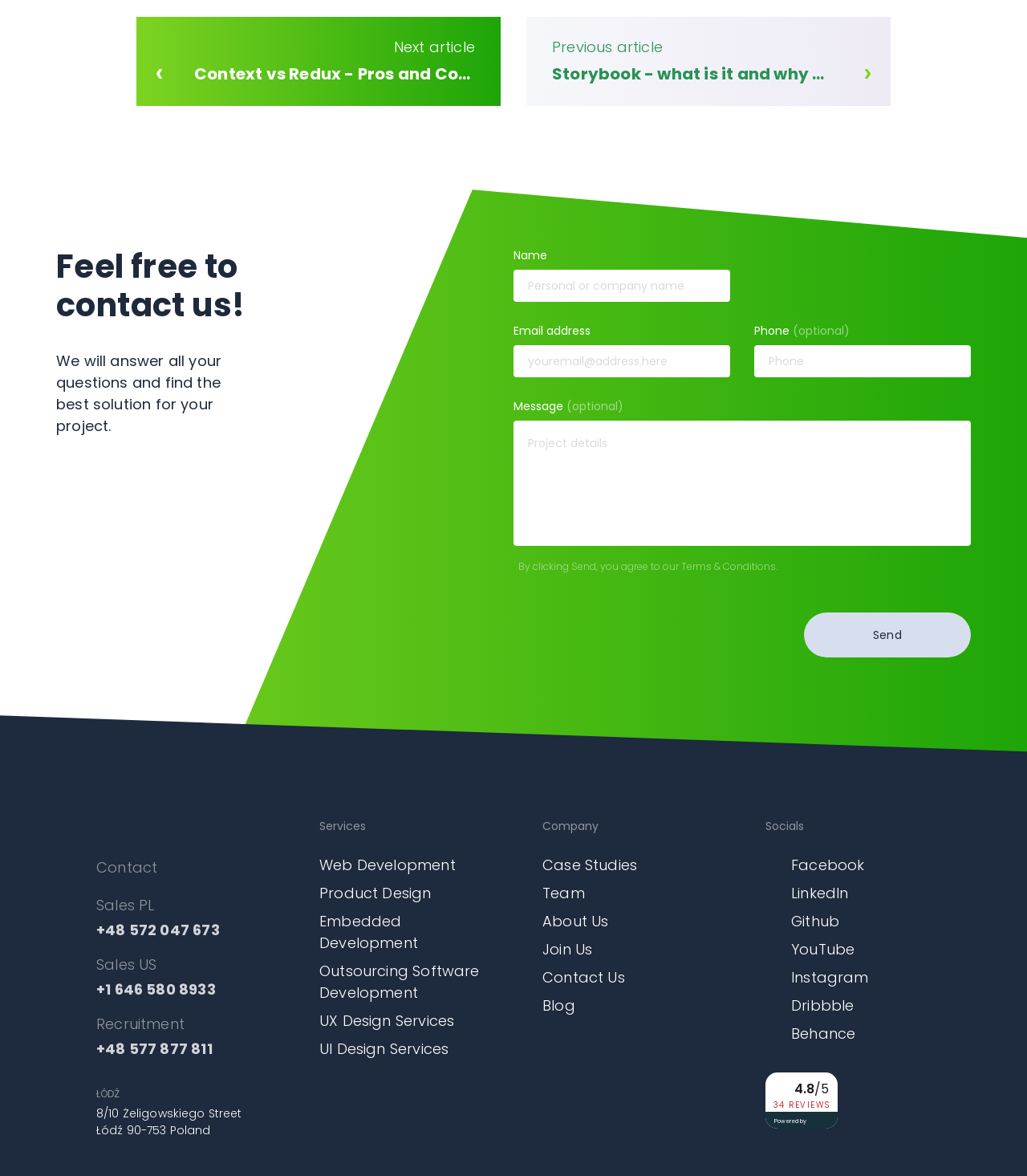What is the purpose of the contact form?
Using the details shown in the screenshot, provide a comprehensive answer to the question.

The contact form is located in the middle of the webpage, and it has fields for name, email address, phone number, and message. The form also has a 'Send' button, which suggests that the purpose of the form is to send a message to the company.